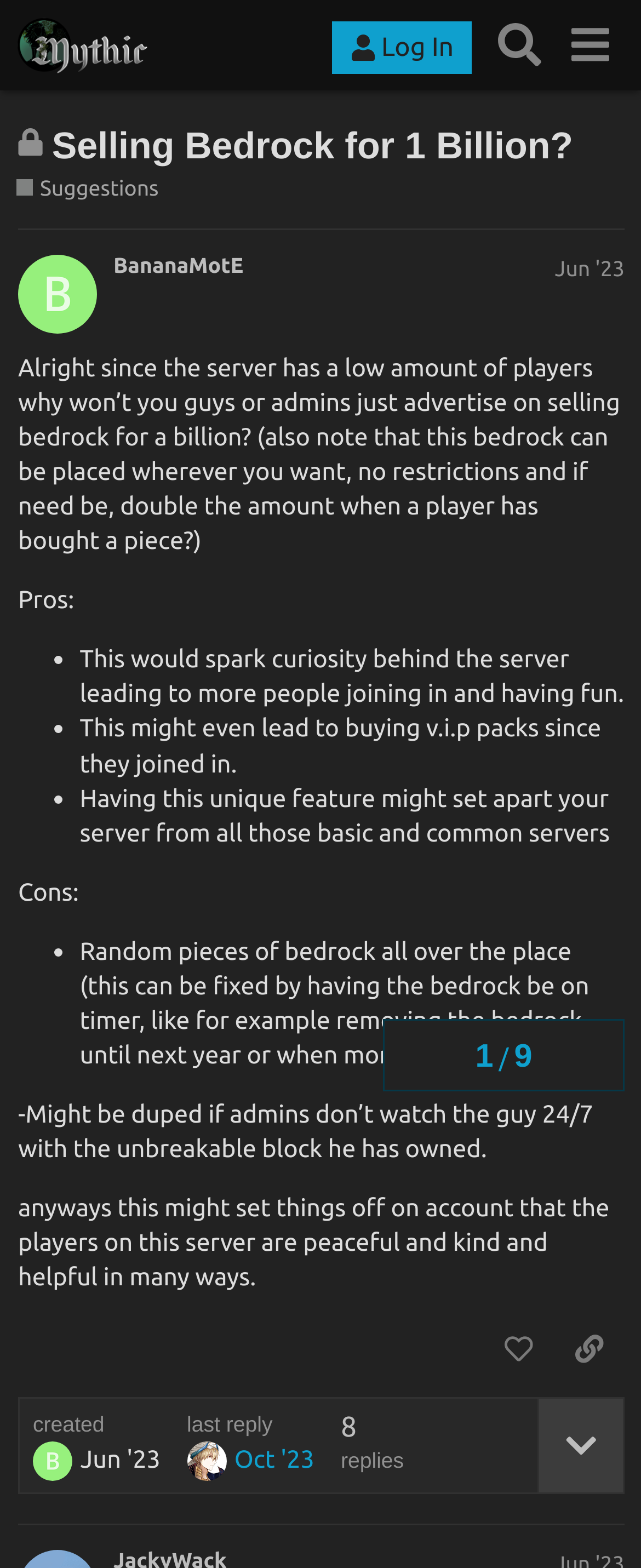What is the name of the forum?
Using the image as a reference, deliver a detailed and thorough answer to the question.

The name of the forum can be found in the top-left corner of the webpage, where it says 'MythicMC Forums' in a link format.